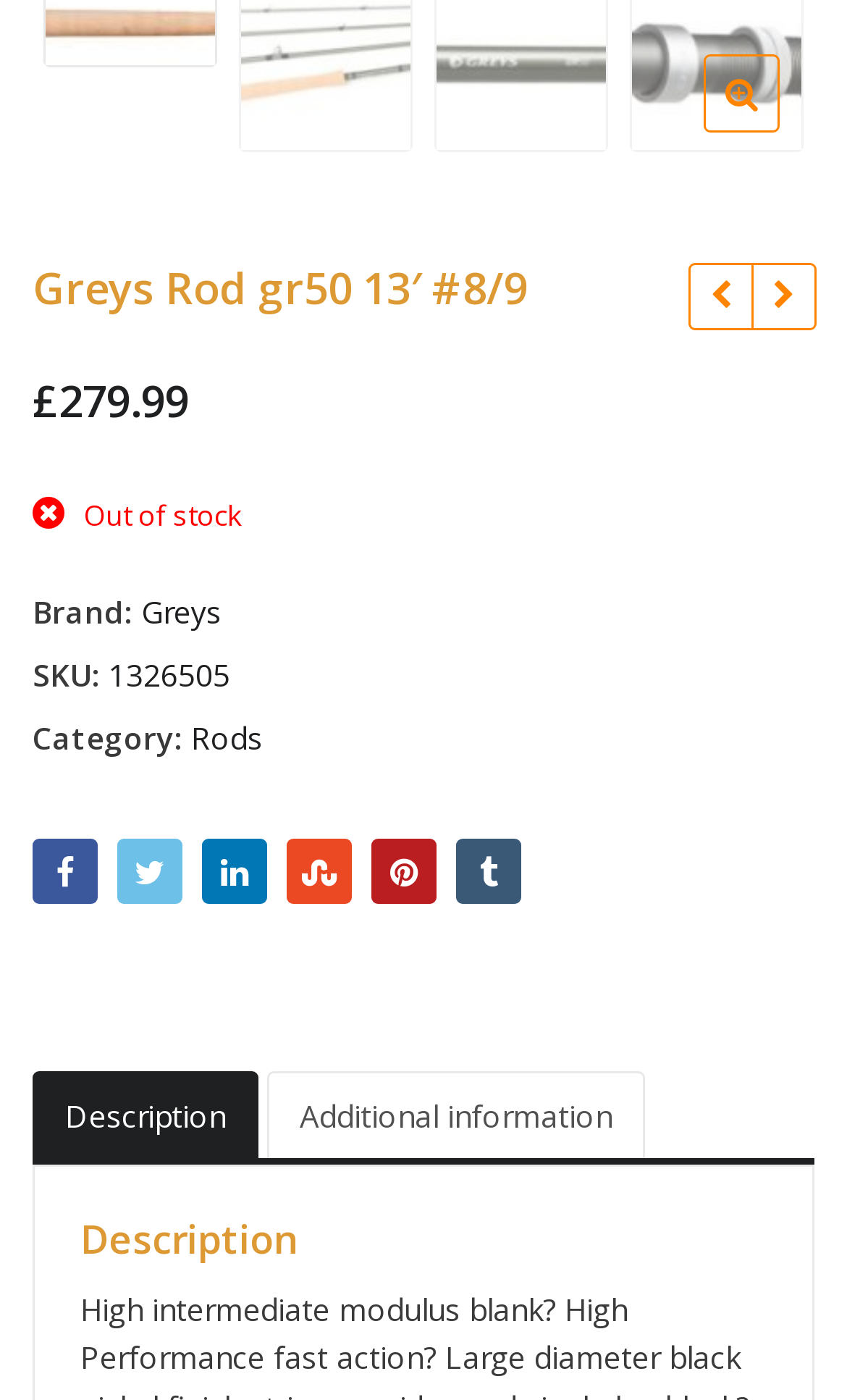Given the element description, predict the bounding box coordinates in the format (top-left x, top-left y, bottom-right x, bottom-right y), using floating point numbers between 0 and 1: Additional information

[0.354, 0.766, 0.723, 0.831]